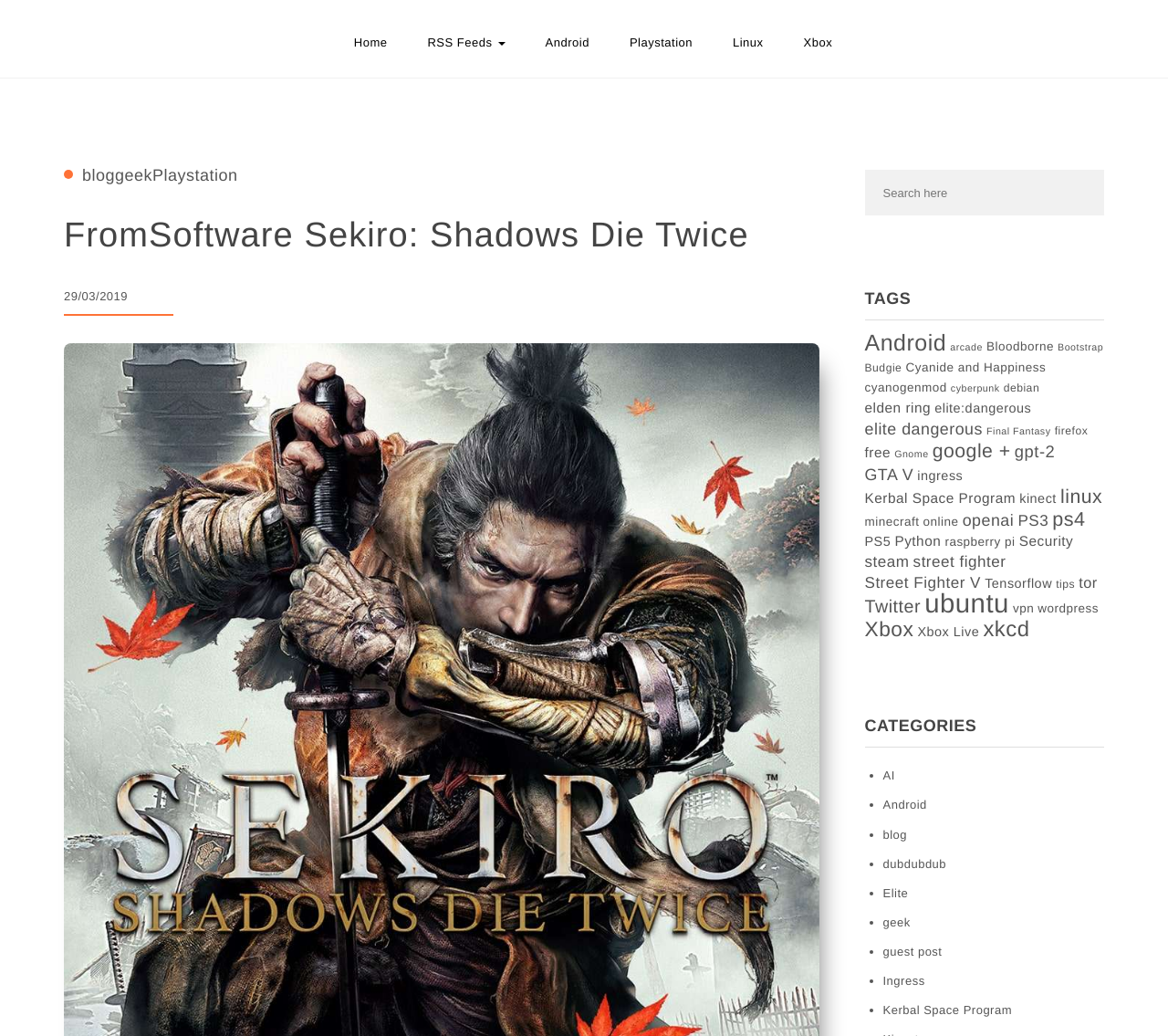Identify the bounding box for the UI element specified in this description: "Download high resolution pictures". The coordinates must be four float numbers between 0 and 1, formatted as [left, top, right, bottom].

None